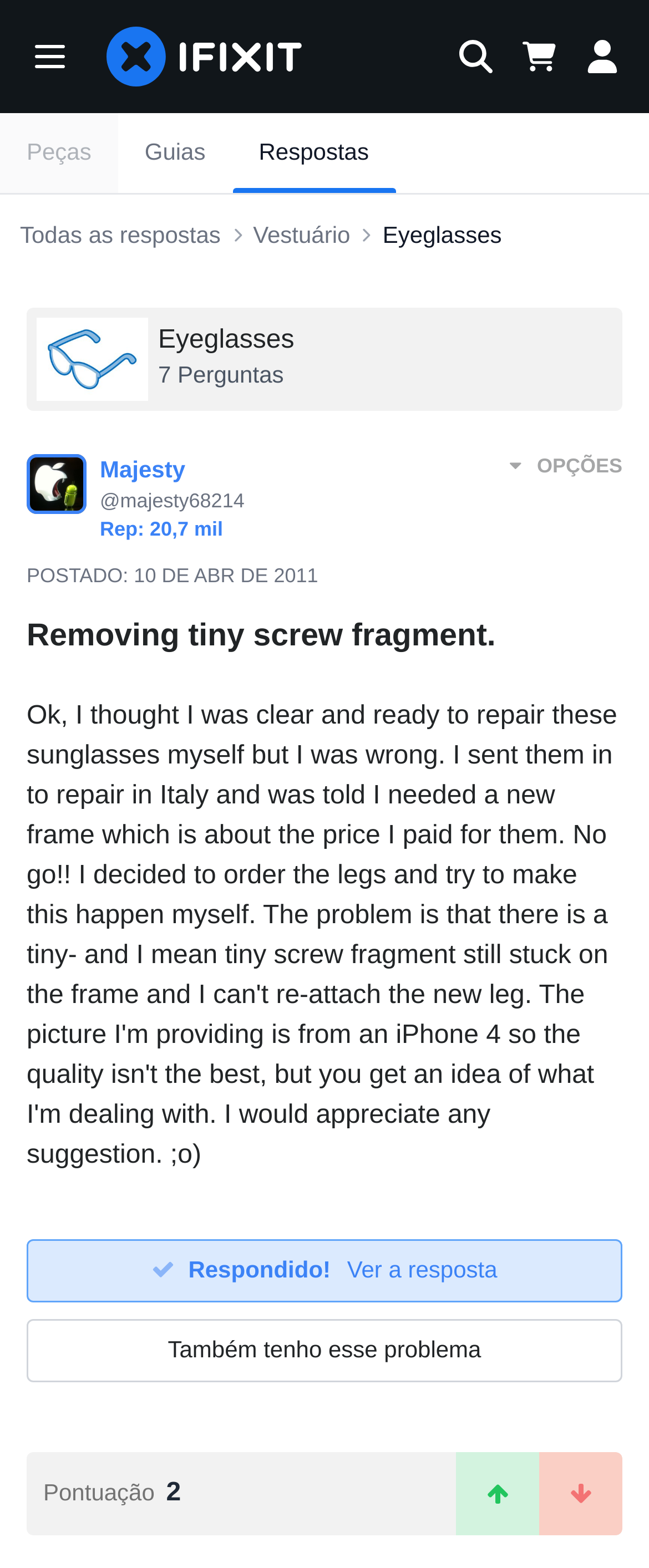Determine the coordinates of the bounding box that should be clicked to complete the instruction: "Search for something". The coordinates should be represented by four float numbers between 0 and 1: [left, top, right, bottom].

[0.692, 0.024, 0.774, 0.048]